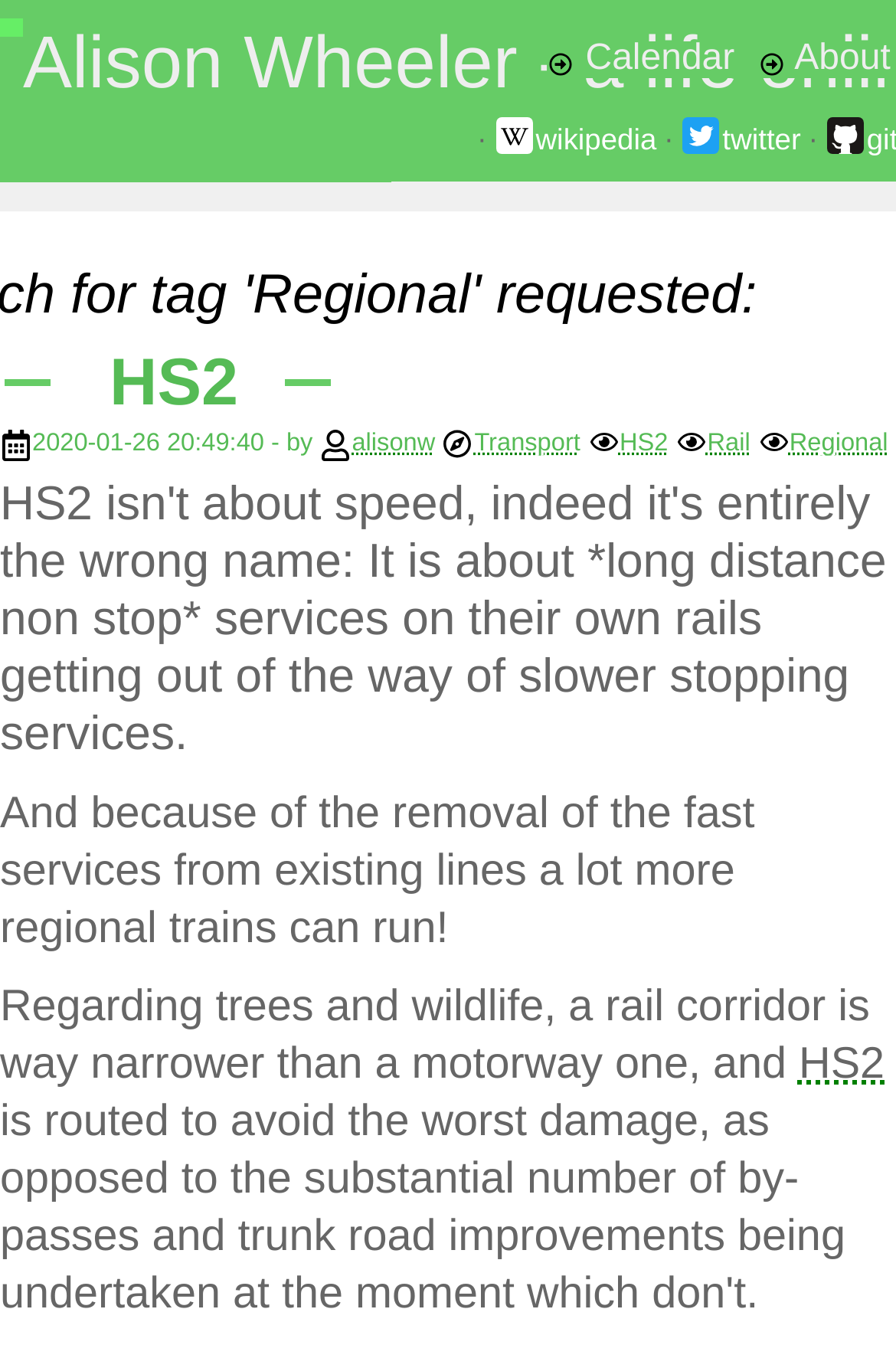Please specify the coordinates of the bounding box for the element that should be clicked to carry out this instruction: "Read more about HS2". The coordinates must be four float numbers between 0 and 1, formatted as [left, top, right, bottom].

[0.122, 0.259, 0.266, 0.313]